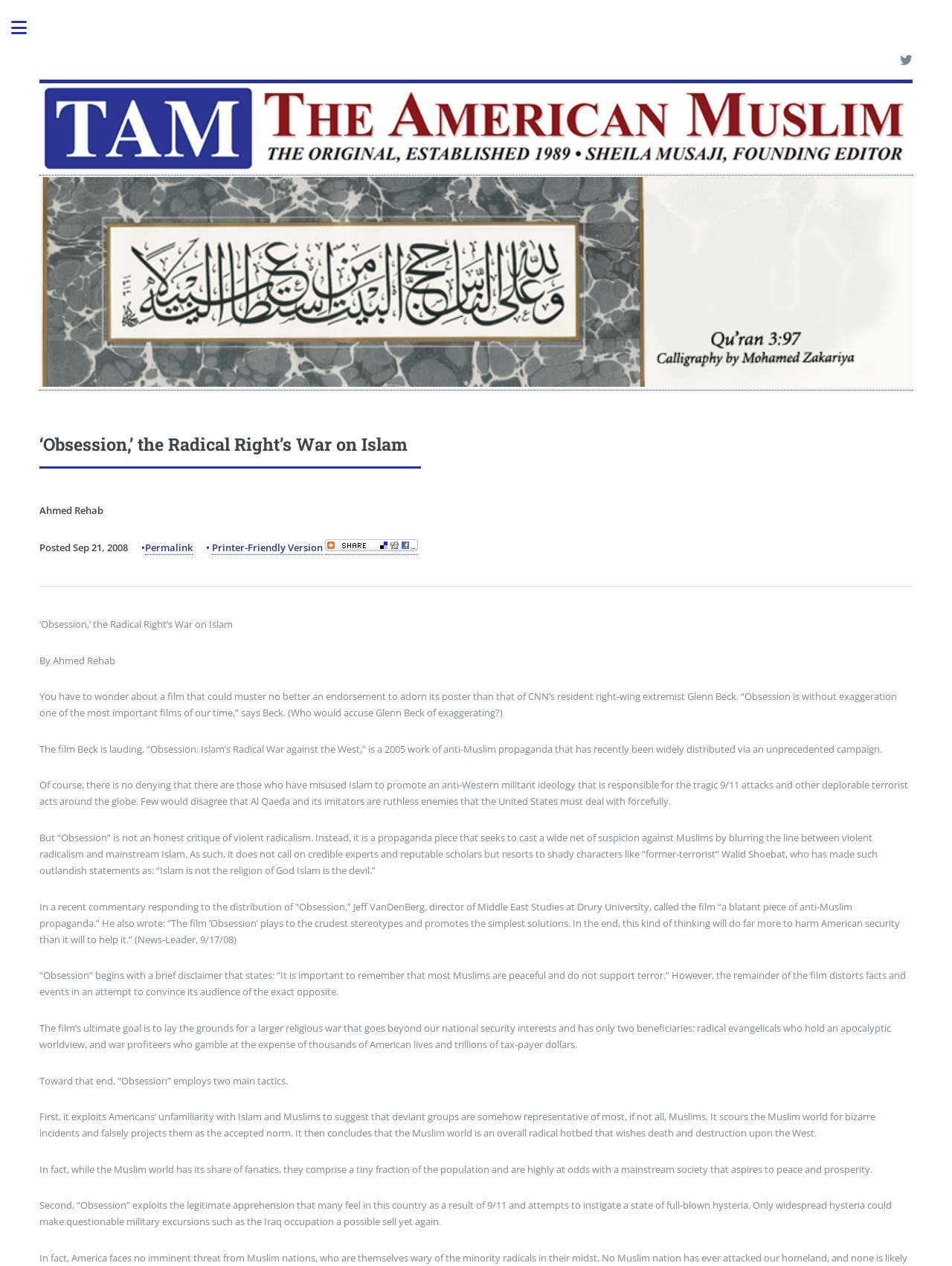Answer the question below with a single word or a brief phrase: 
What is the purpose of the film 'Obsession'?

To lay the grounds for a larger religious war